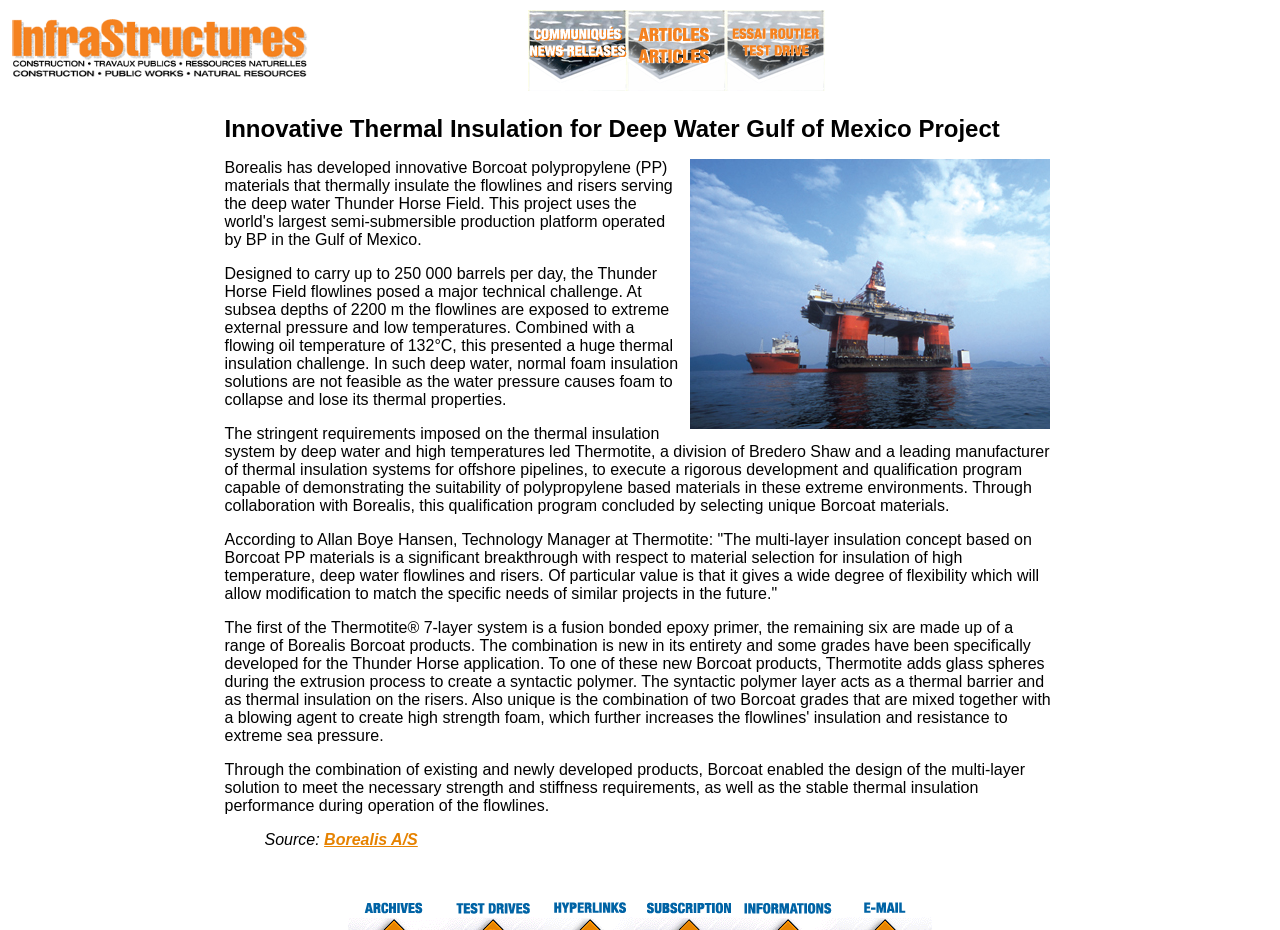Illustrate the webpage with a detailed description.

The webpage is about InfraStructures, specifically focusing on a project related to innovative thermal insulation for deep water Gulf of Mexico. At the top, there is a layout table with three cells, each containing a link and an image. The images are positioned horizontally, with the first one on the left, the second in the middle, and the third on the right.

Below the top layout table, there is a larger layout table that occupies most of the webpage. This table has a single row with a single cell, which contains a large block of text describing the project. The text explains how Borealis developed innovative thermal insulation materials for the deep water Thunder Horse Field in the Gulf of Mexico. The project required a unique solution due to the extreme external pressure and low temperatures at subsea depths of 2200 meters.

To the right of the text, there is an image that appears to be a diagram or illustration related to the project. Further down, there is a blockquote with a source citation, which includes a link to Borealis A/S. Overall, the webpage is focused on presenting information about this specific project and its innovative thermal insulation solution.